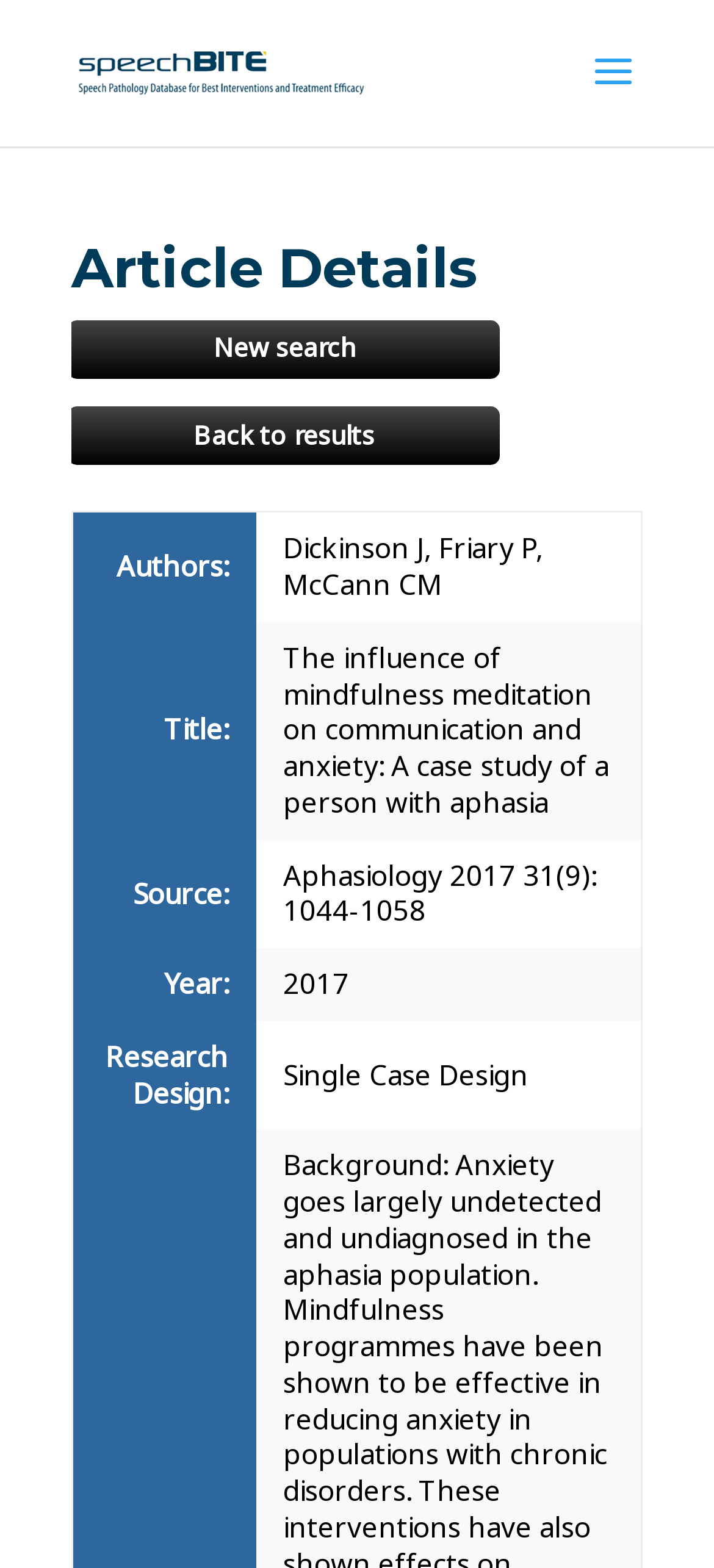Explain the features and main sections of the webpage comprehensively.

This webpage is about an article titled "The influence of mindfulness meditation on communication and anxiety: A case study of a person with aphasia" from speechBITE. At the top, there is a link to speechBITE accompanied by an image of the same name. Below this, there is a heading "Article Details". 

Under the "Article Details" heading, there are several rows of information about the article. The first row contains the authors' names, "Dickinson J, Friary P, McCann CM". The second row displays the title of the article, which is the same as the webpage title. The third row shows the source of the article, "Aphasiology 2017 31(9): 1044-1058". The fourth row indicates the year of publication, "2017". The fifth row describes the research design, "Single Case Design". 

On the top right, there are two links, "New search" and "Back to results", which are positioned side by side.